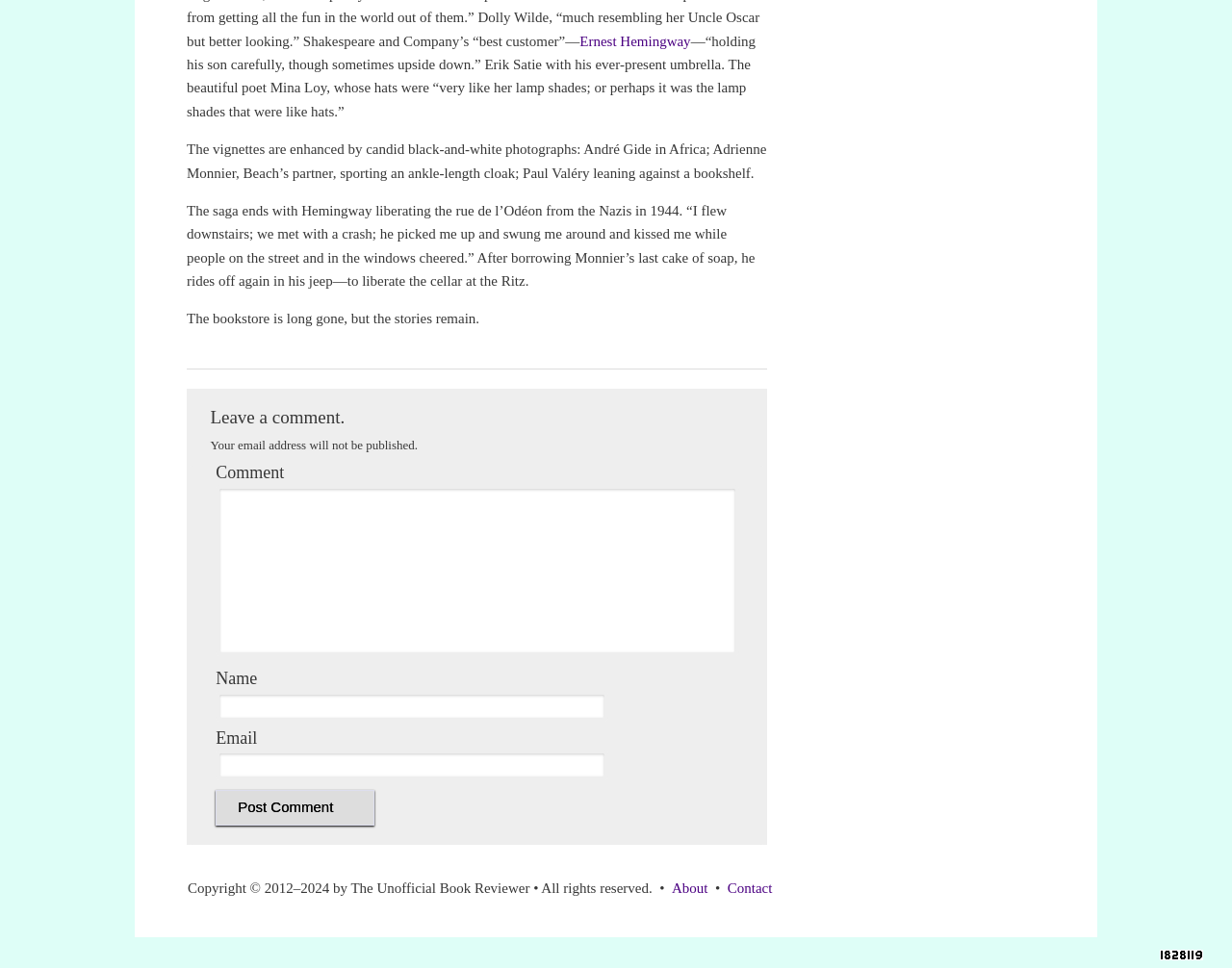Give the bounding box coordinates for the element described as: "September 27, 2020September 27, 2020".

None